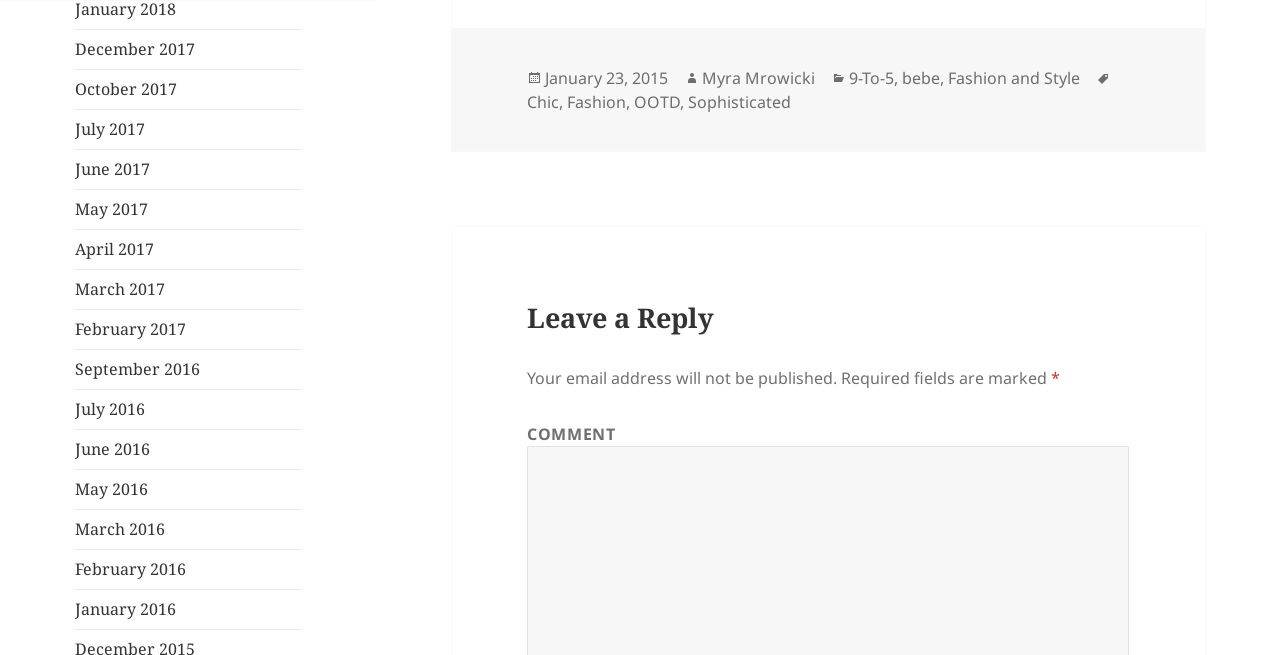Respond to the following question using a concise word or phrase: 
What is the category of the post?

9-To-5, bebe, Fashion and Style